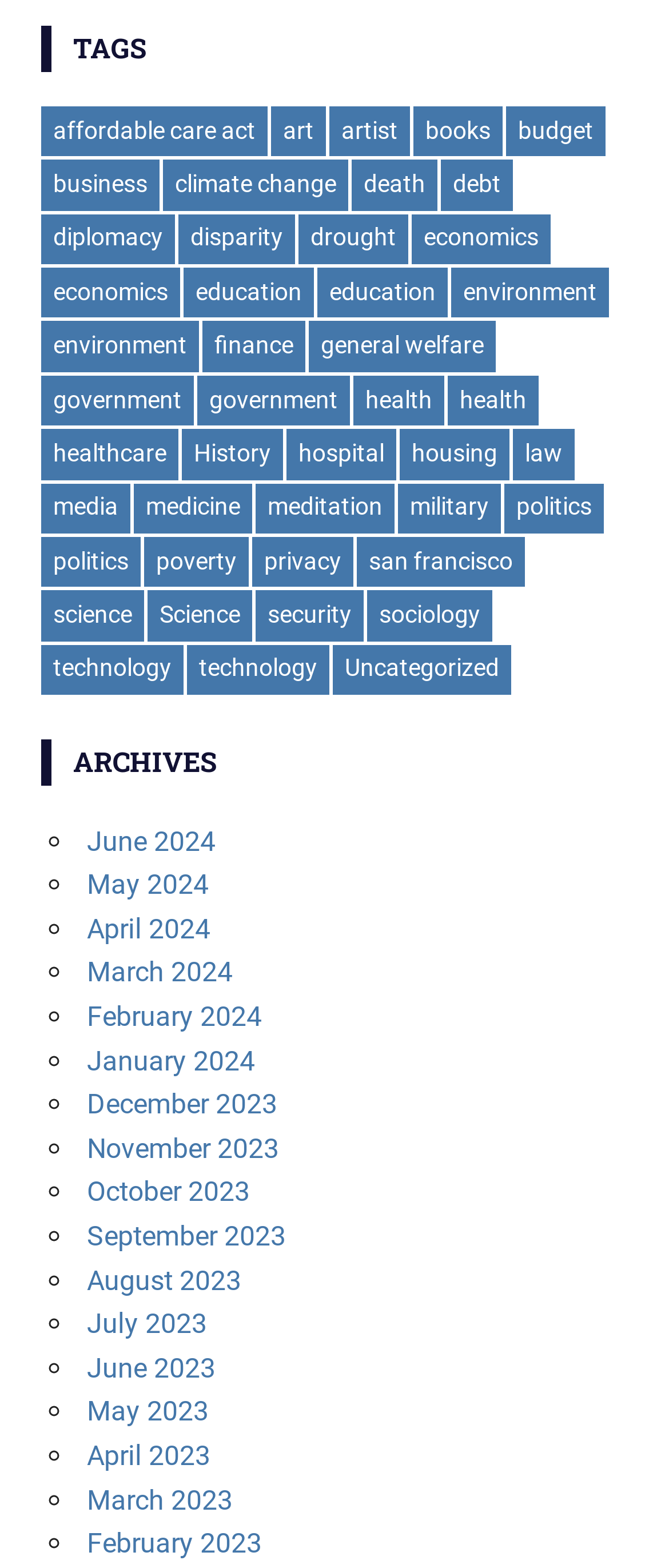How many months are listed in the archives section?
Using the visual information, respond with a single word or phrase.

12